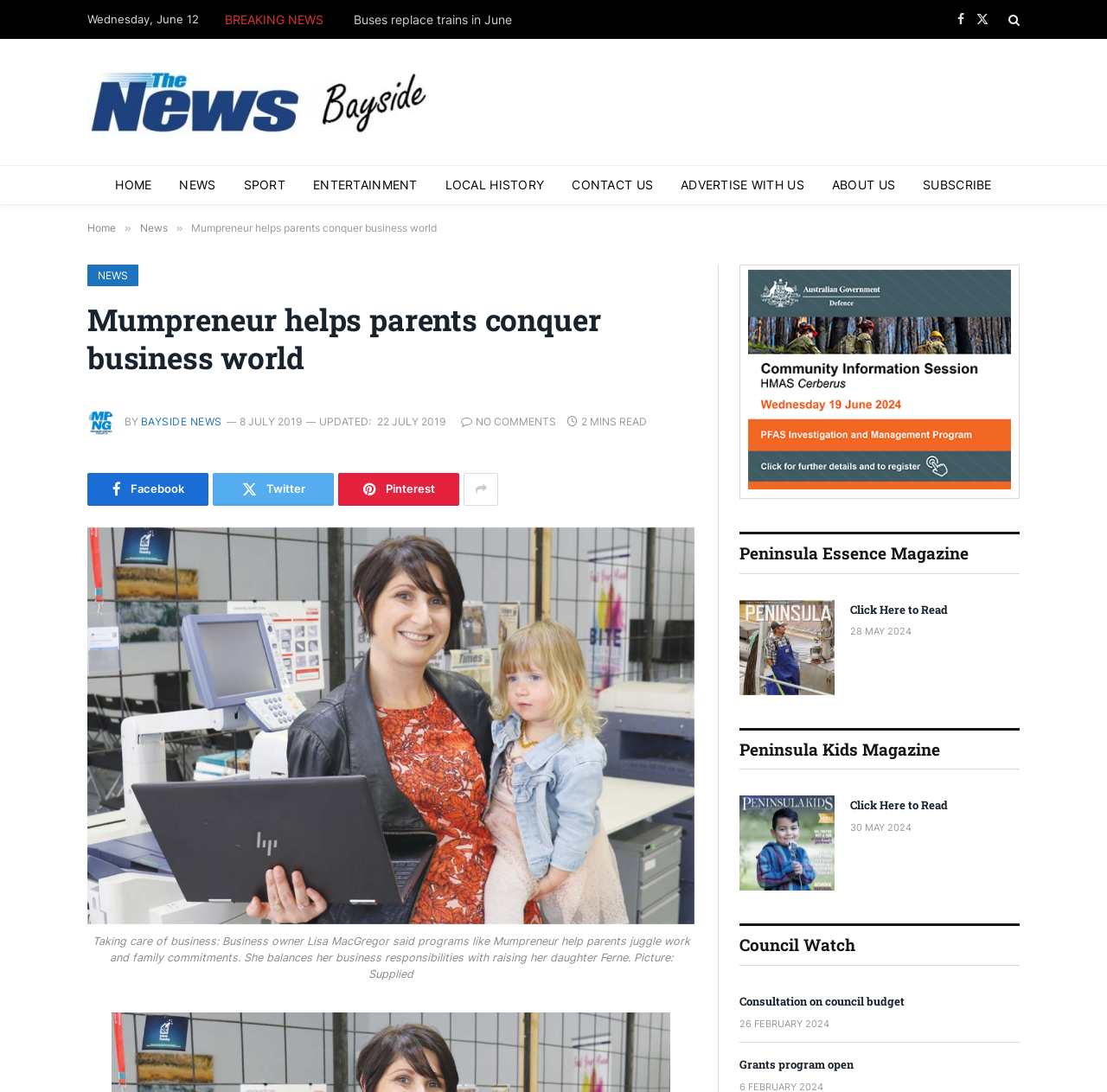Find the bounding box coordinates of the element I should click to carry out the following instruction: "Click on the 'HOME' link".

[0.092, 0.152, 0.15, 0.187]